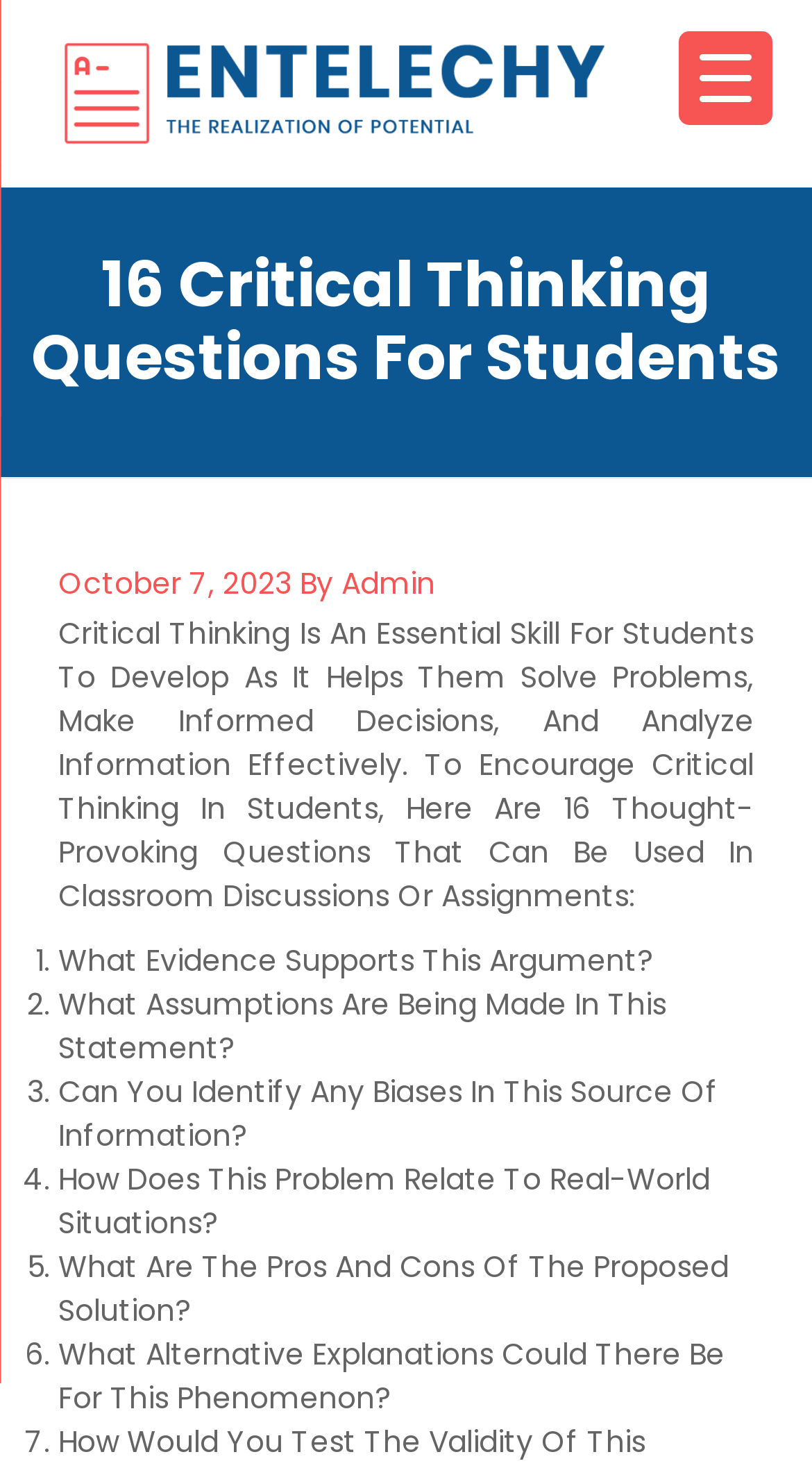Answer this question in one word or a short phrase: Who is the author of the article?

Admin